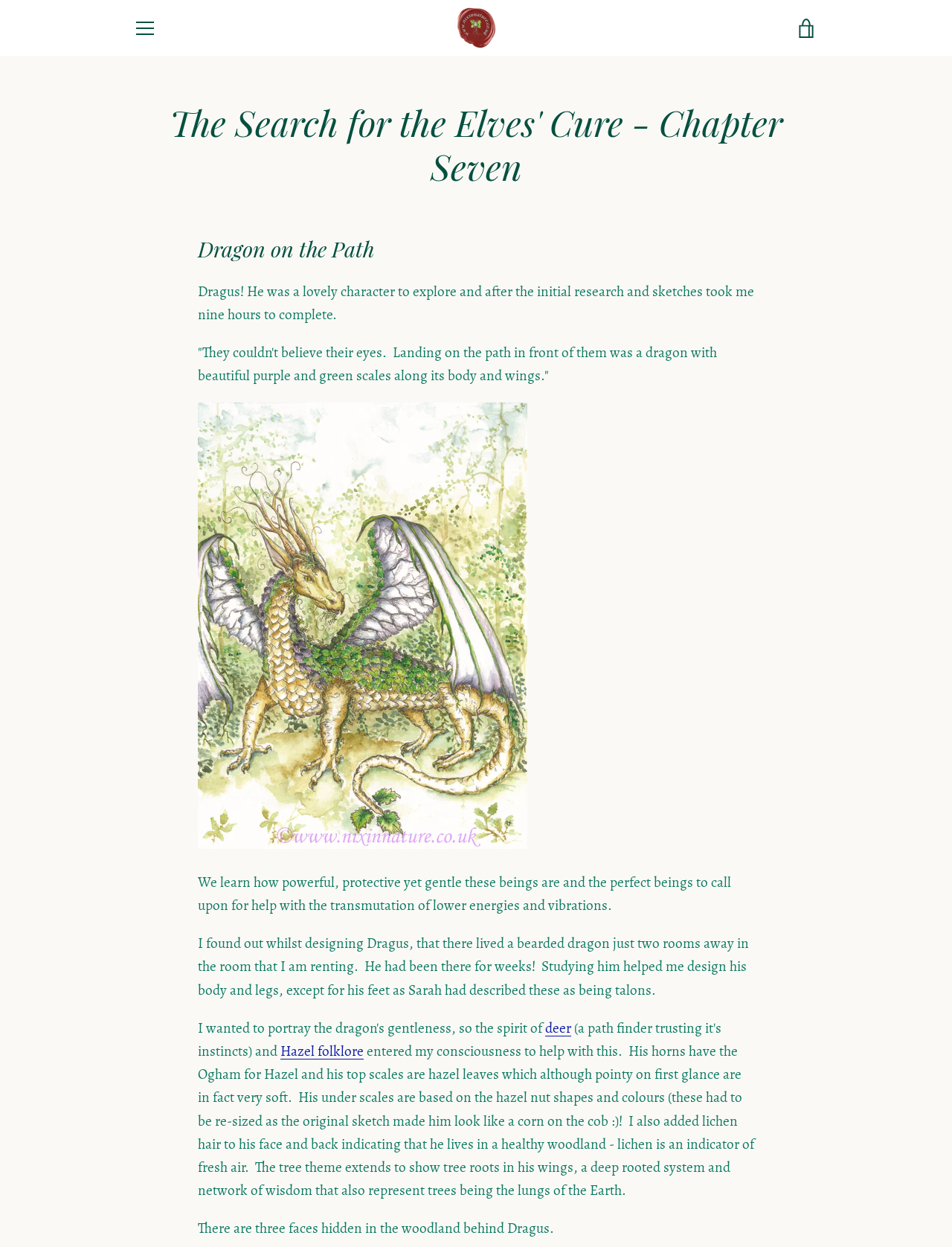Find the bounding box coordinates for the area that must be clicked to perform this action: "View About CCGC".

None